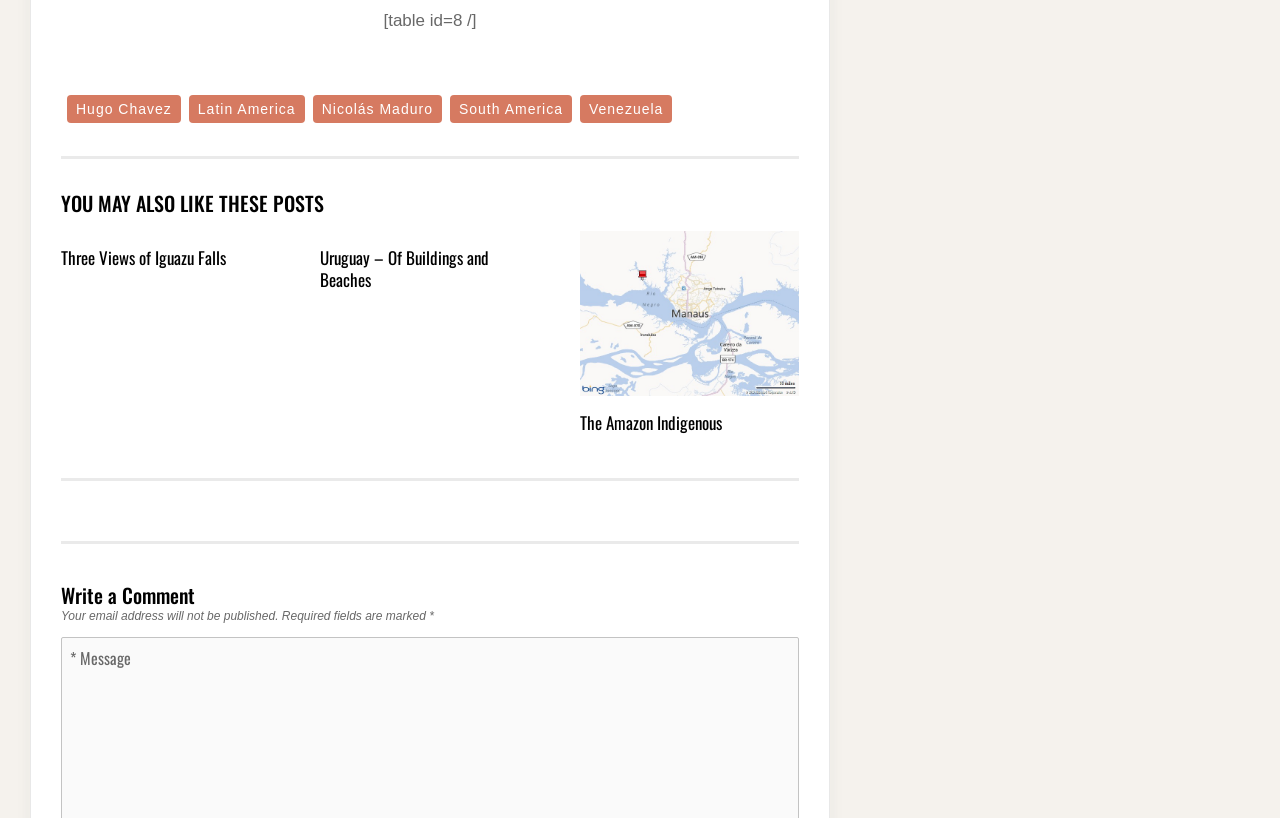Can you find the bounding box coordinates for the element to click on to achieve the instruction: "Read the previous post 'Excellent Women'"?

None